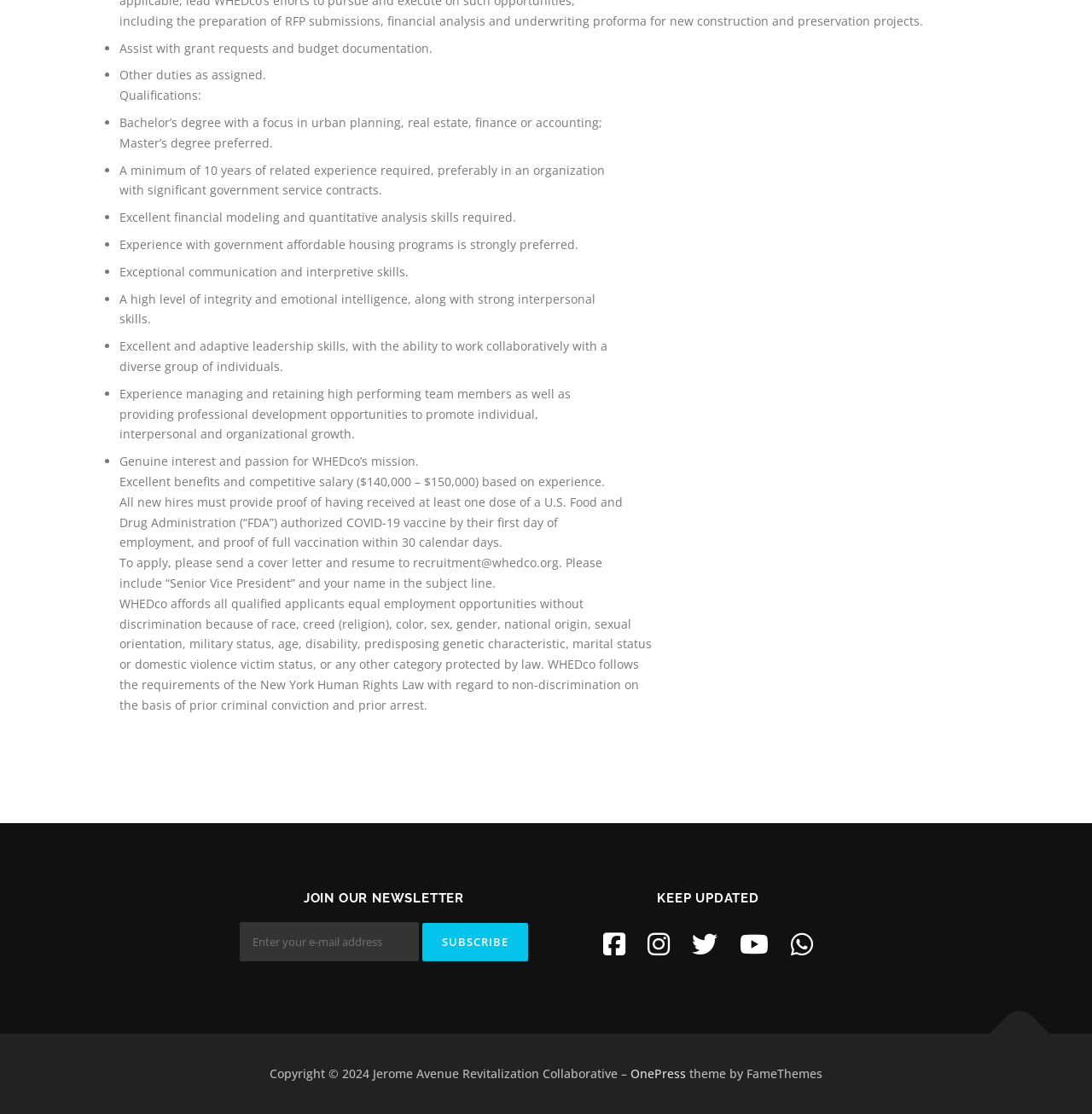What is the organization's mission mentioned in the webpage?
Based on the image, answer the question with as much detail as possible.

The webpage mentions 'Genuine interest and passion for WHEDco’s mission' as one of the qualifications for the job, indicating that WHEDco's mission is relevant to the job.